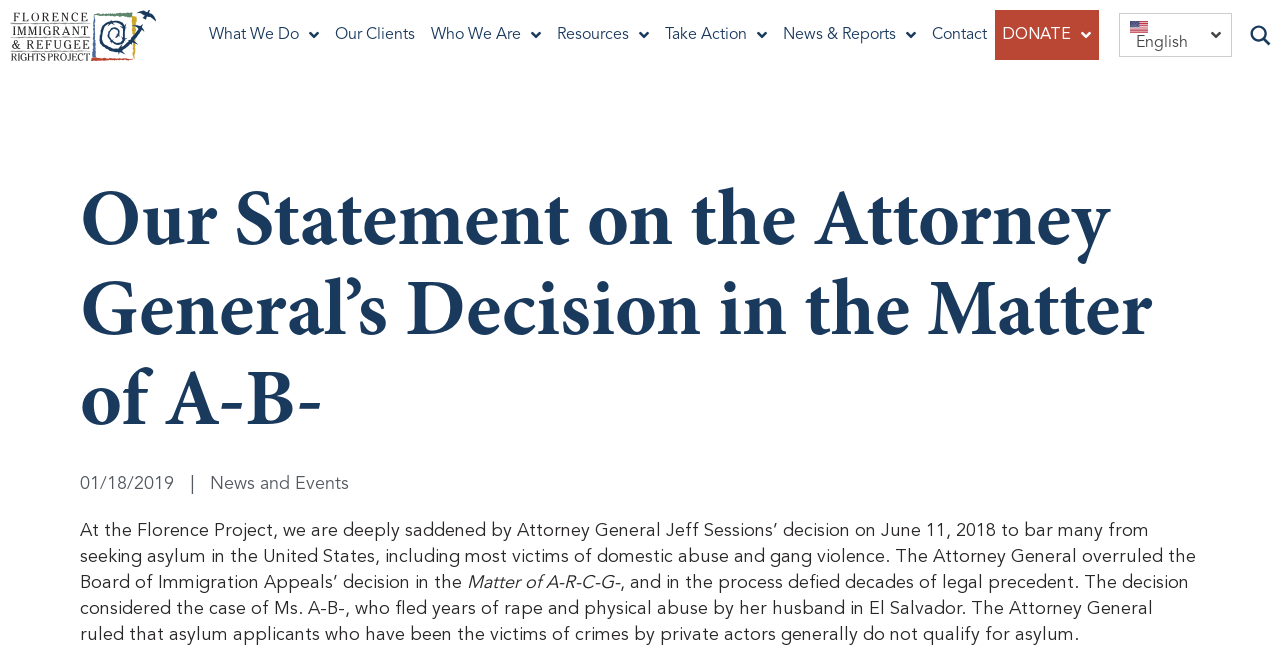What is the language of the webpage?
Please provide a single word or phrase in response based on the screenshot.

English